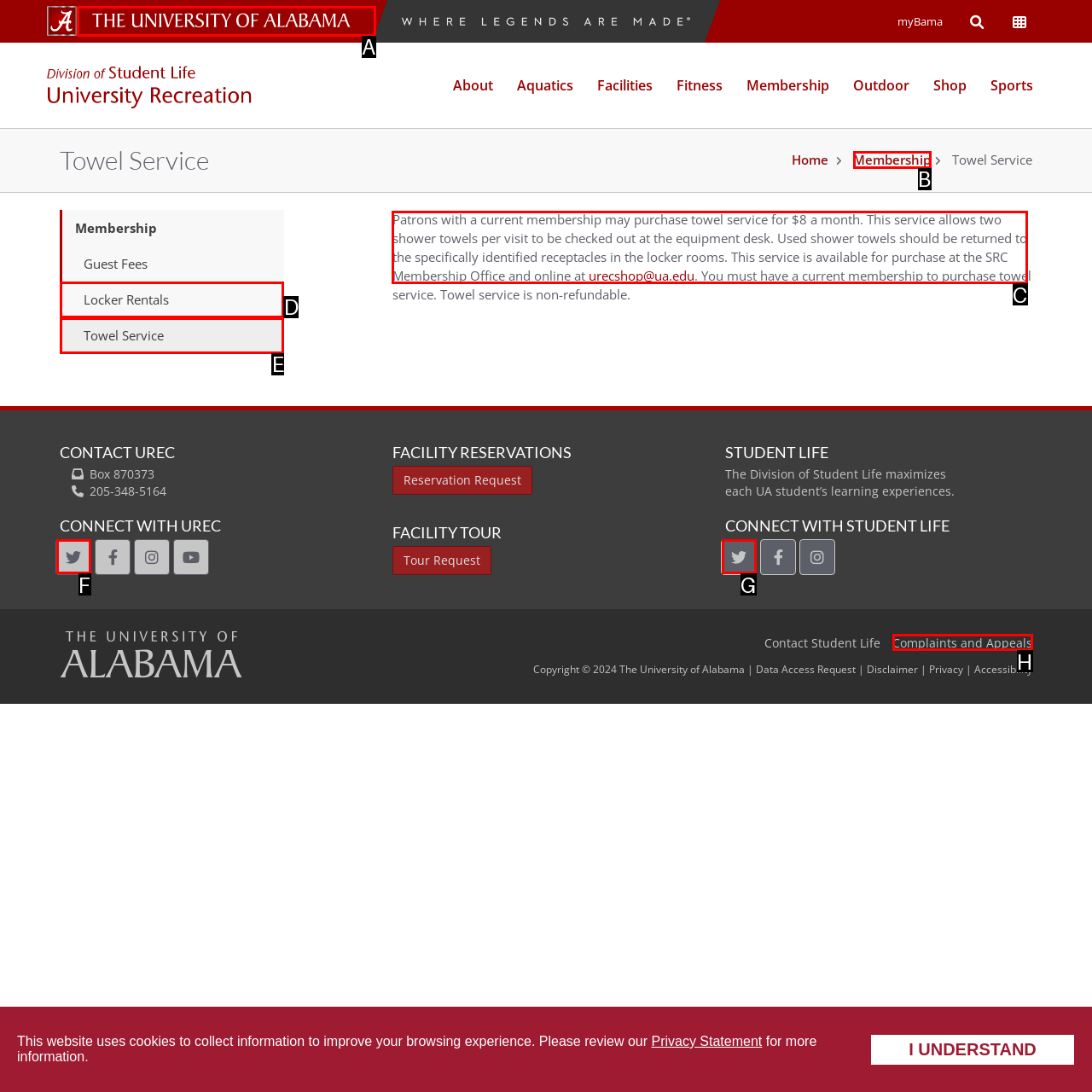Which UI element's letter should be clicked to achieve the task: check the Towel Service details
Provide the letter of the correct choice directly.

C